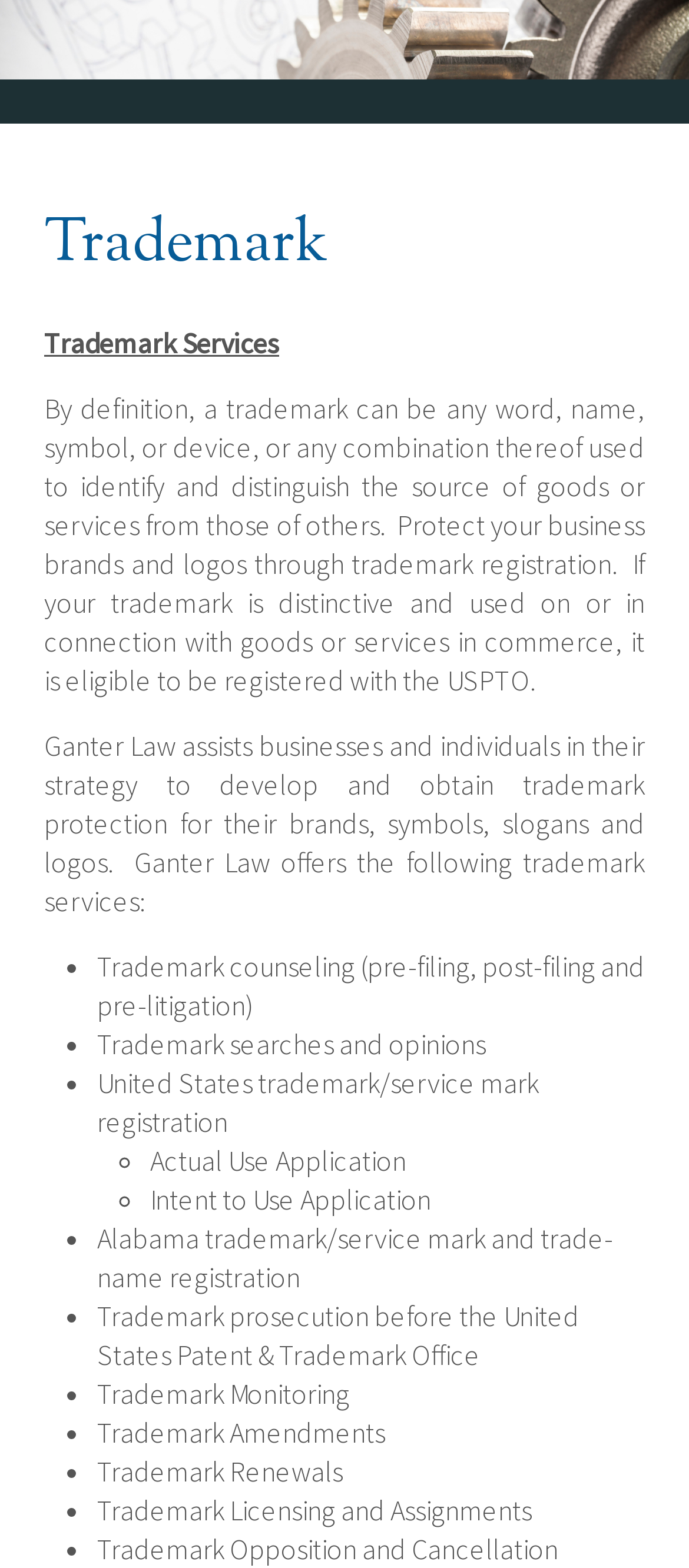Write a detailed summary of the webpage.

The webpage is about Ganter Law Firm, a Birmingham-based law firm specializing in trademark law. At the top of the page, there is a large image that spans the entire width of the page. Below the image, there is a heading that reads "Trademark" in a prominent font. 

To the right of the heading, there is a section titled "Trademark Services" that provides an overview of what a trademark is and how it can be used to protect business brands and logos. This section is followed by a detailed description of the trademark services offered by Ganter Law, including trademark counseling, searches, and opinions, as well as registration and prosecution before the United States Patent & Trademark Office.

The services are listed in a bulleted format, with each item indented below the previous one. The list includes trademark counseling, searches, and opinions, as well as registration and prosecution before the United States Patent & Trademark Office. There are also sub-lists that provide more specific information about the services, such as the types of trademark applications that can be filed.

The text is organized in a clear and concise manner, with headings and subheadings that help to break up the content and make it easy to read. The use of bullet points and indentation helps to create a clear hierarchy of information, making it easy to scan and understand the services offered by Ganter Law.